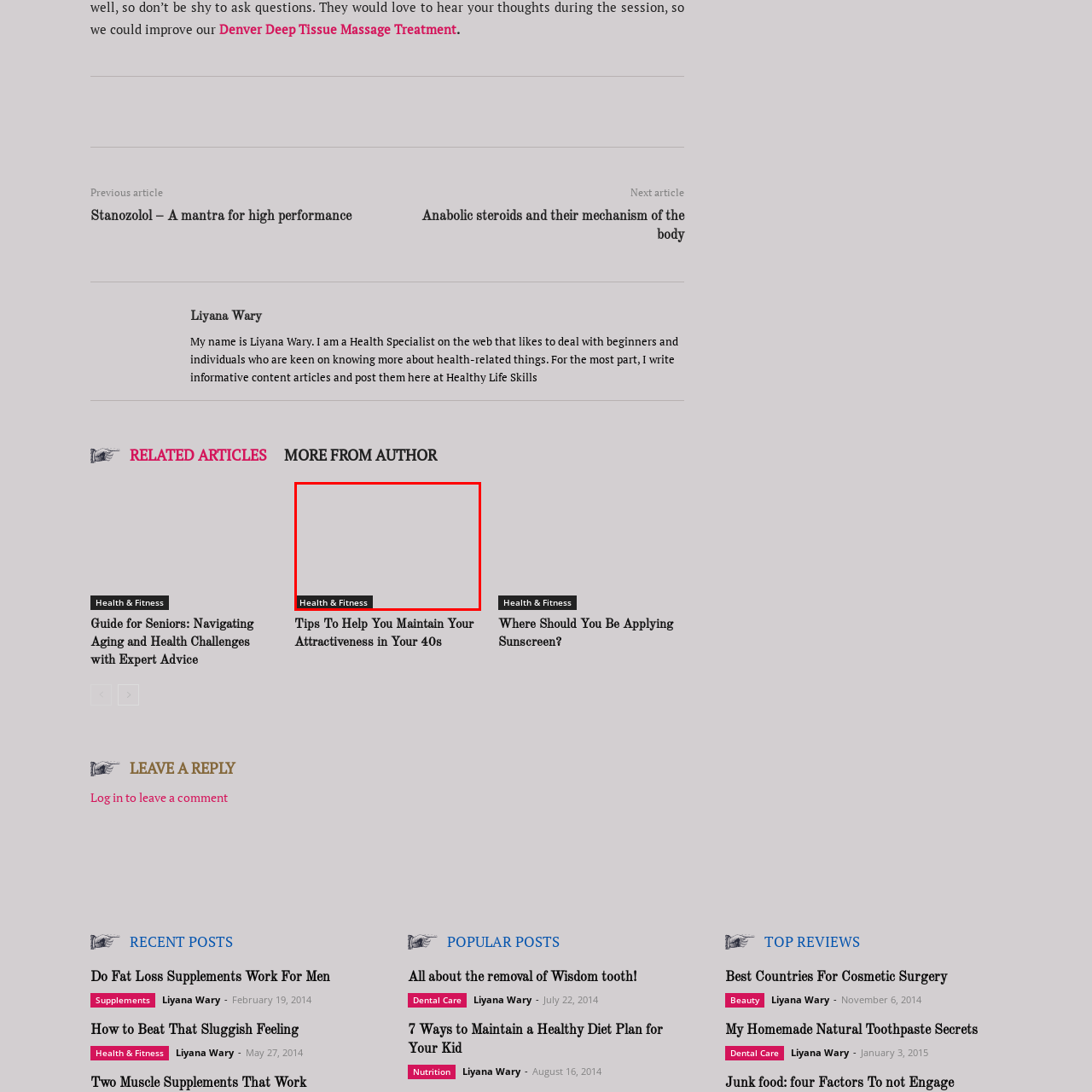What type of content is likely to be found in this section?
Inspect the image within the red bounding box and respond with a detailed answer, leveraging all visible details.

The section is likely to connect readers to articles or resources that emphasize the importance of maintaining physical fitness and overall health, which suggests that the content will include health tips, fitness routines, and lifestyle advice aimed at promoting a healthier lifestyle.